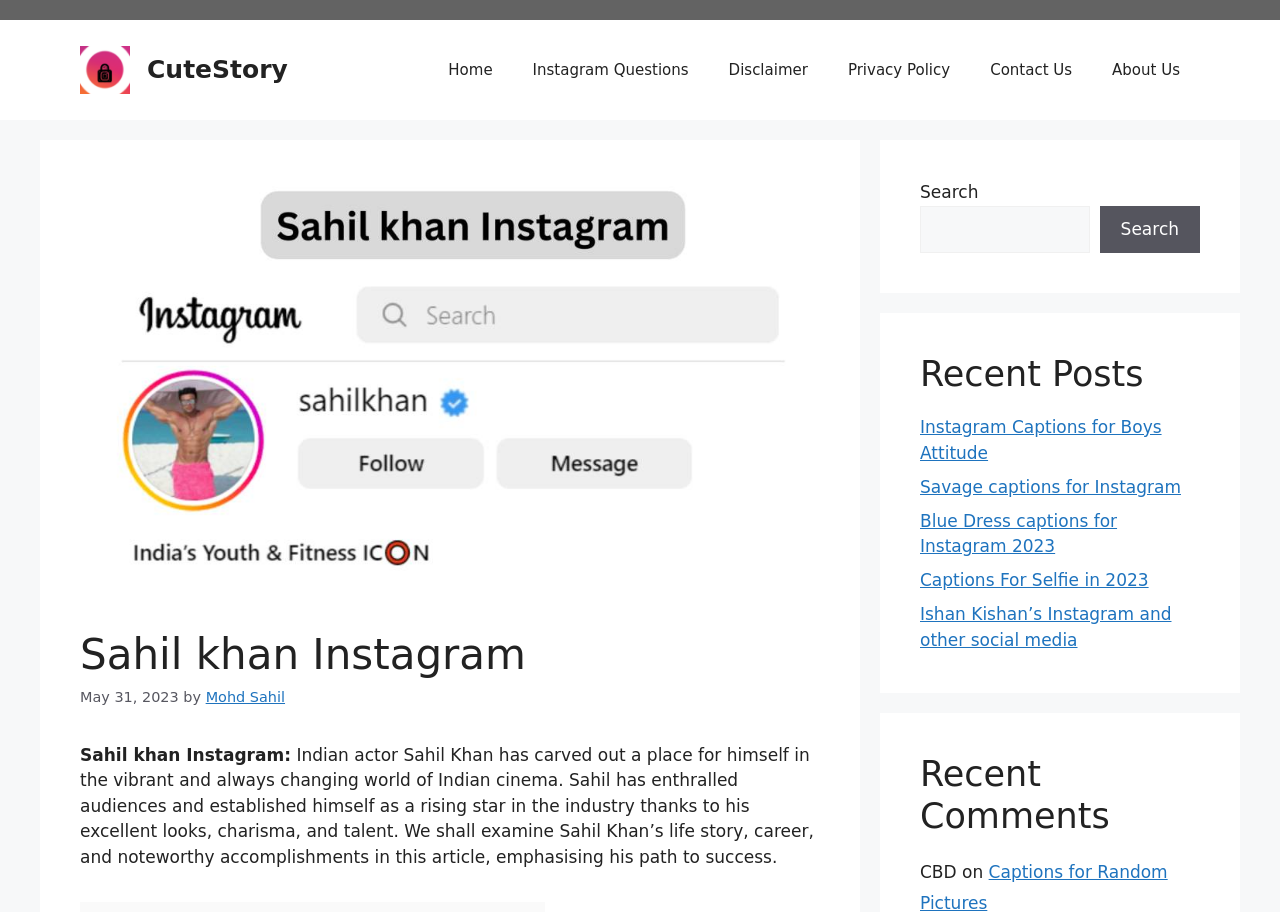From the webpage screenshot, identify the region described by Search. Provide the bounding box coordinates as (top-left x, top-left y, bottom-right x, bottom-right y), with each value being a floating point number between 0 and 1.

[0.859, 0.225, 0.938, 0.277]